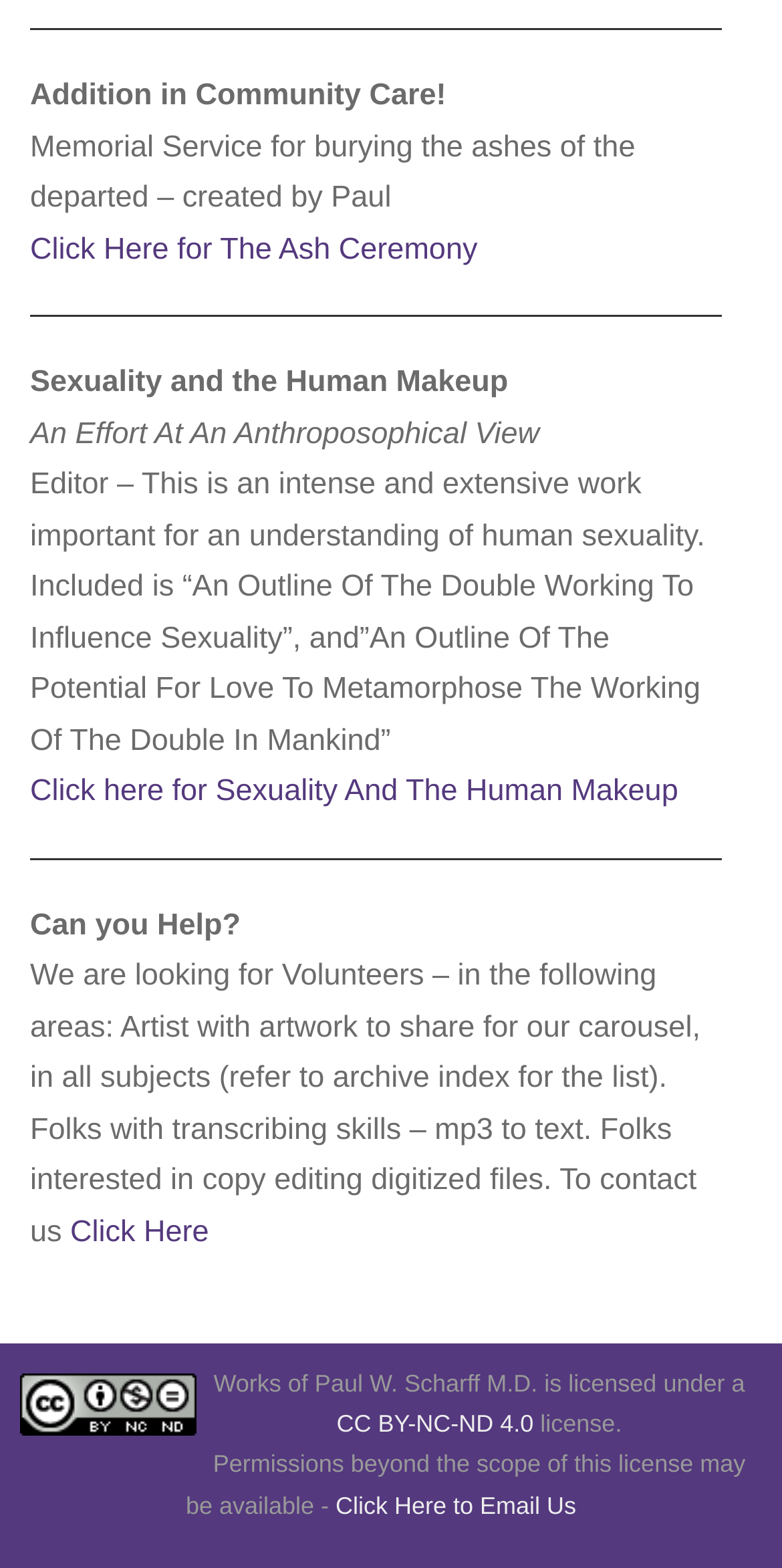Give a one-word or short-phrase answer to the following question: 
What is the title of the first article?

Addition in Community Care!